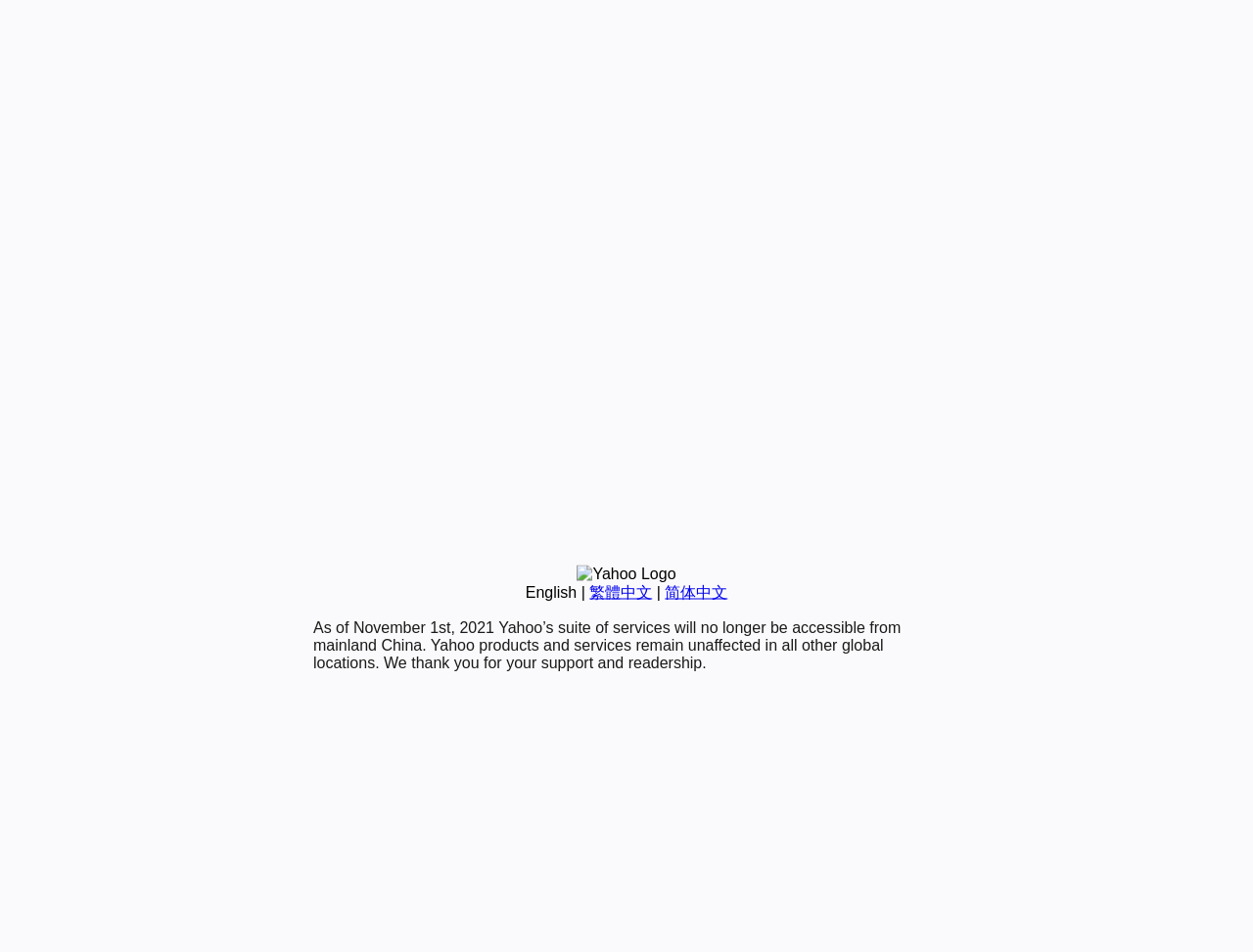Given the description of a UI element: "繁體中文", identify the bounding box coordinates of the matching element in the webpage screenshot.

[0.47, 0.613, 0.52, 0.631]